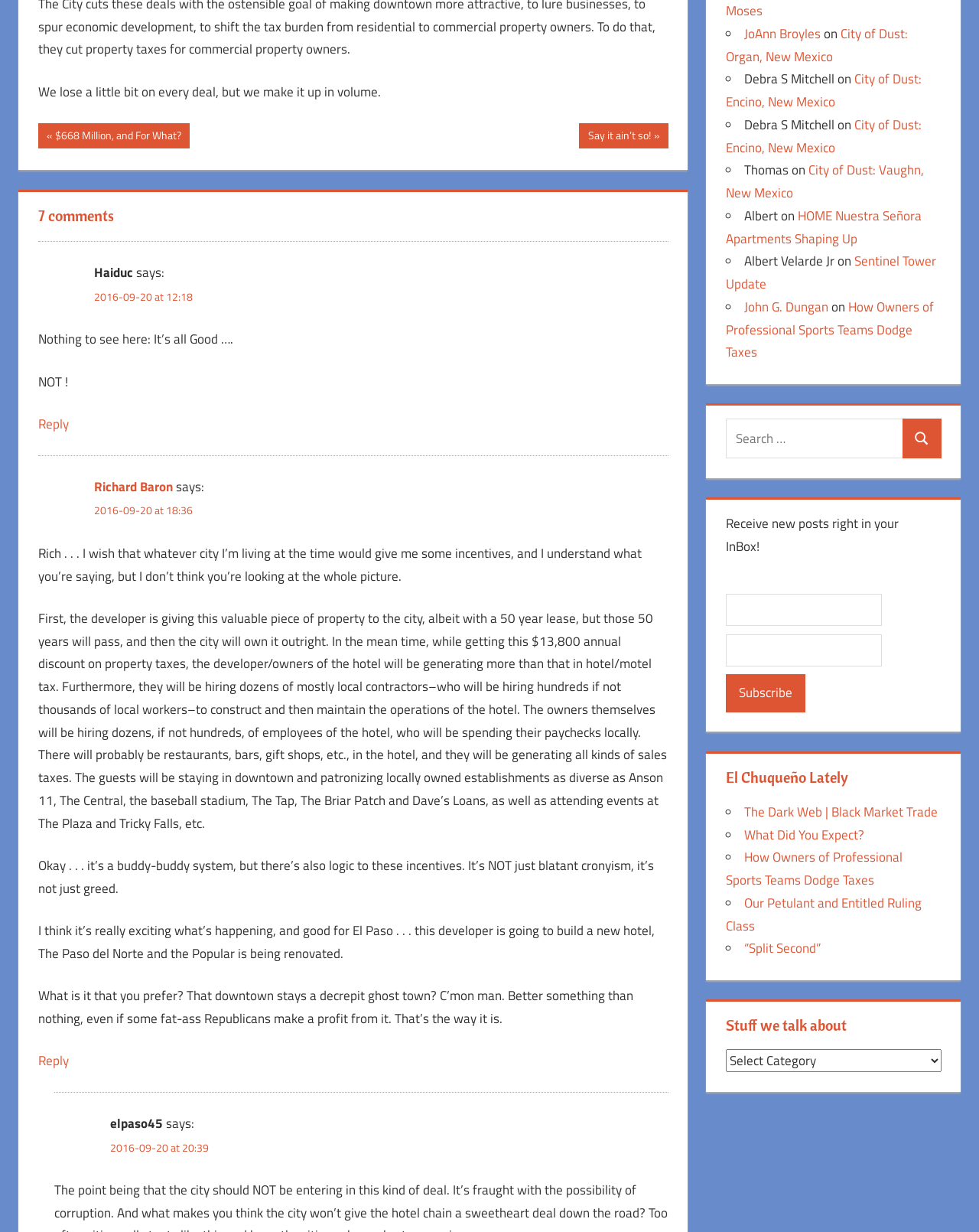Provide the bounding box coordinates of the area you need to click to execute the following instruction: "Reply to Richard Baron".

[0.039, 0.853, 0.07, 0.869]